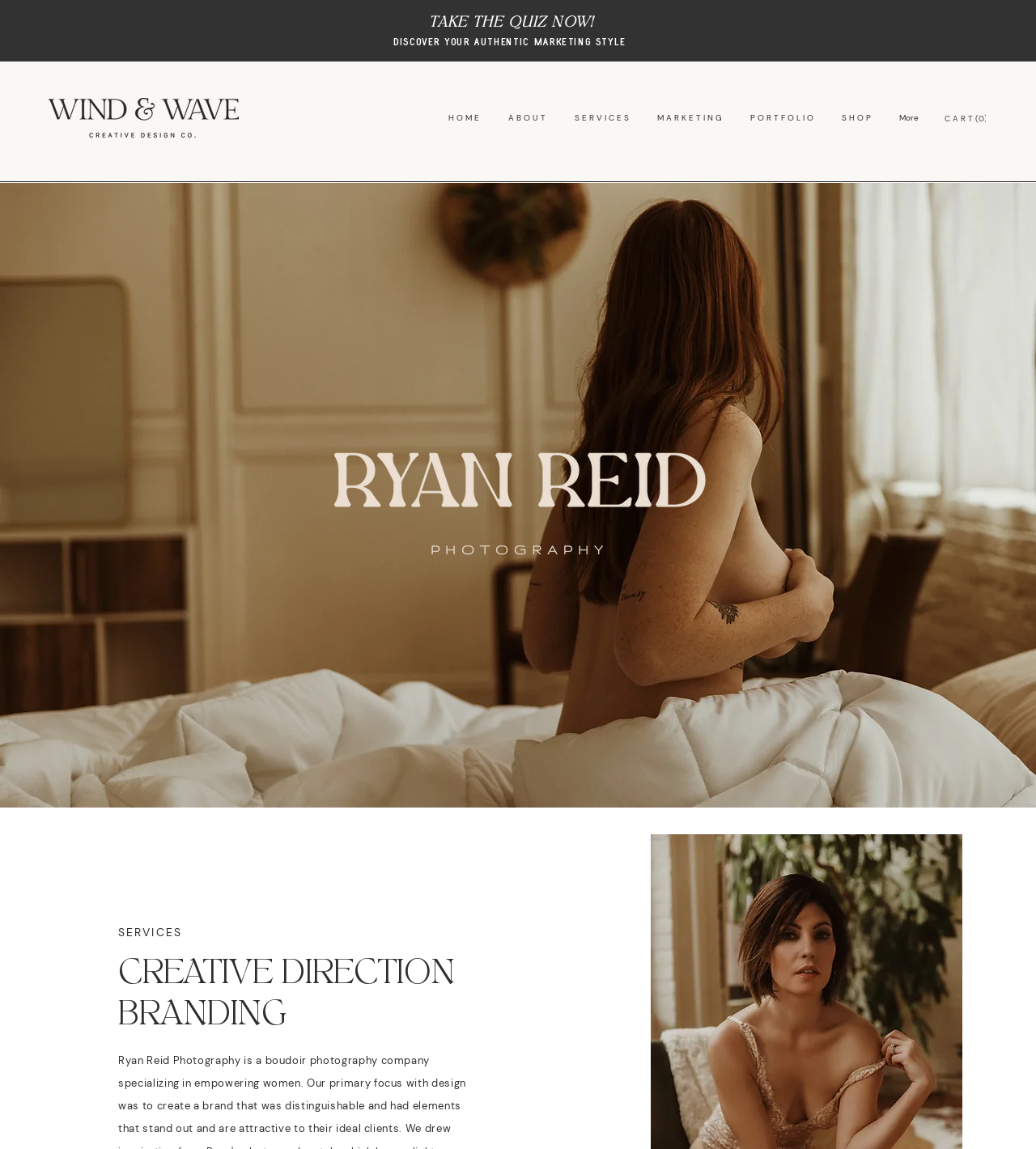Answer succinctly with a single word or phrase:
What is the service offered by Ryan Reid Photography?

Creative Direction Branding